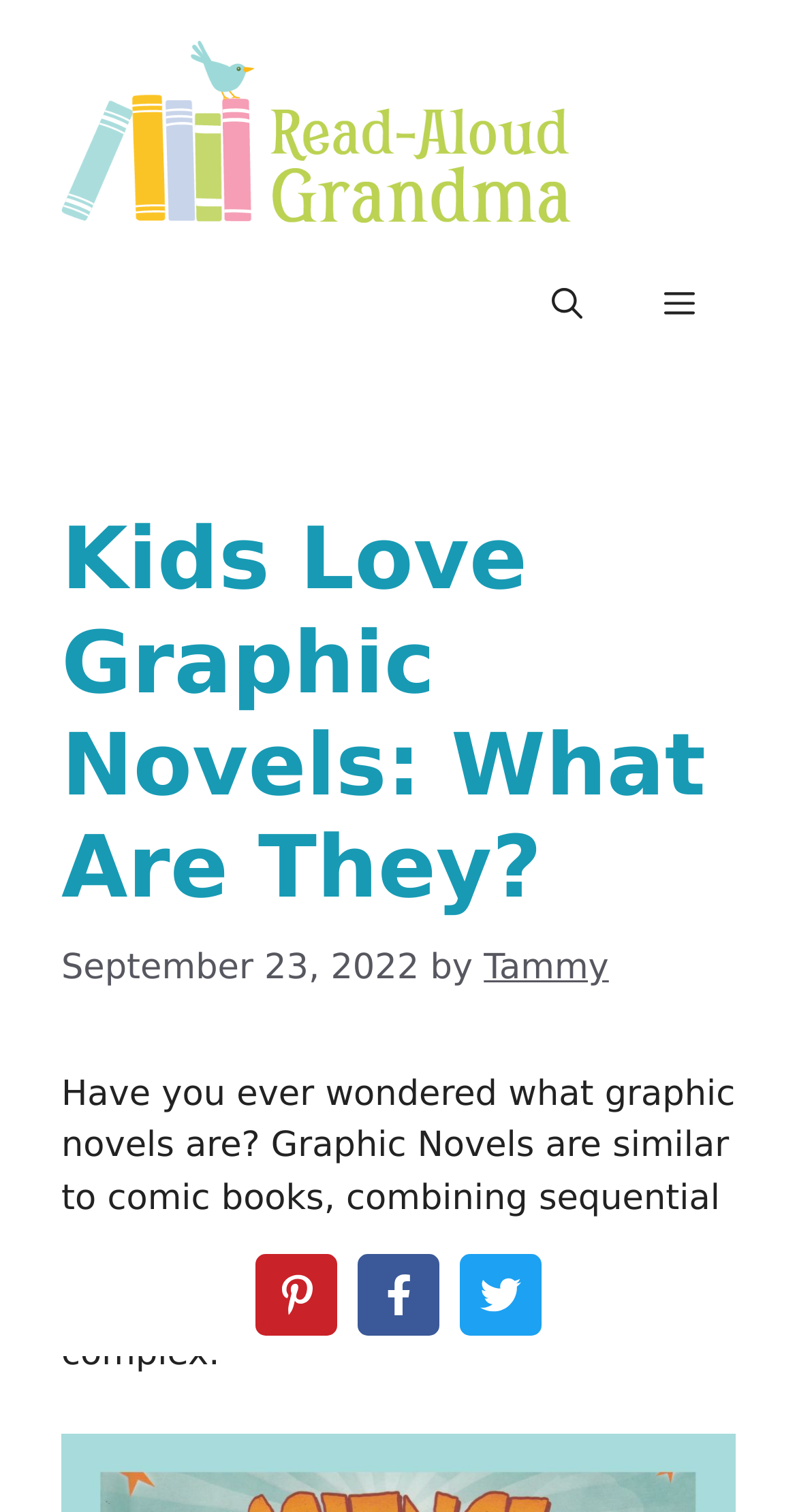Using the provided element description "alt="Read Aloud Grandma"", determine the bounding box coordinates of the UI element.

[0.077, 0.08, 0.718, 0.107]